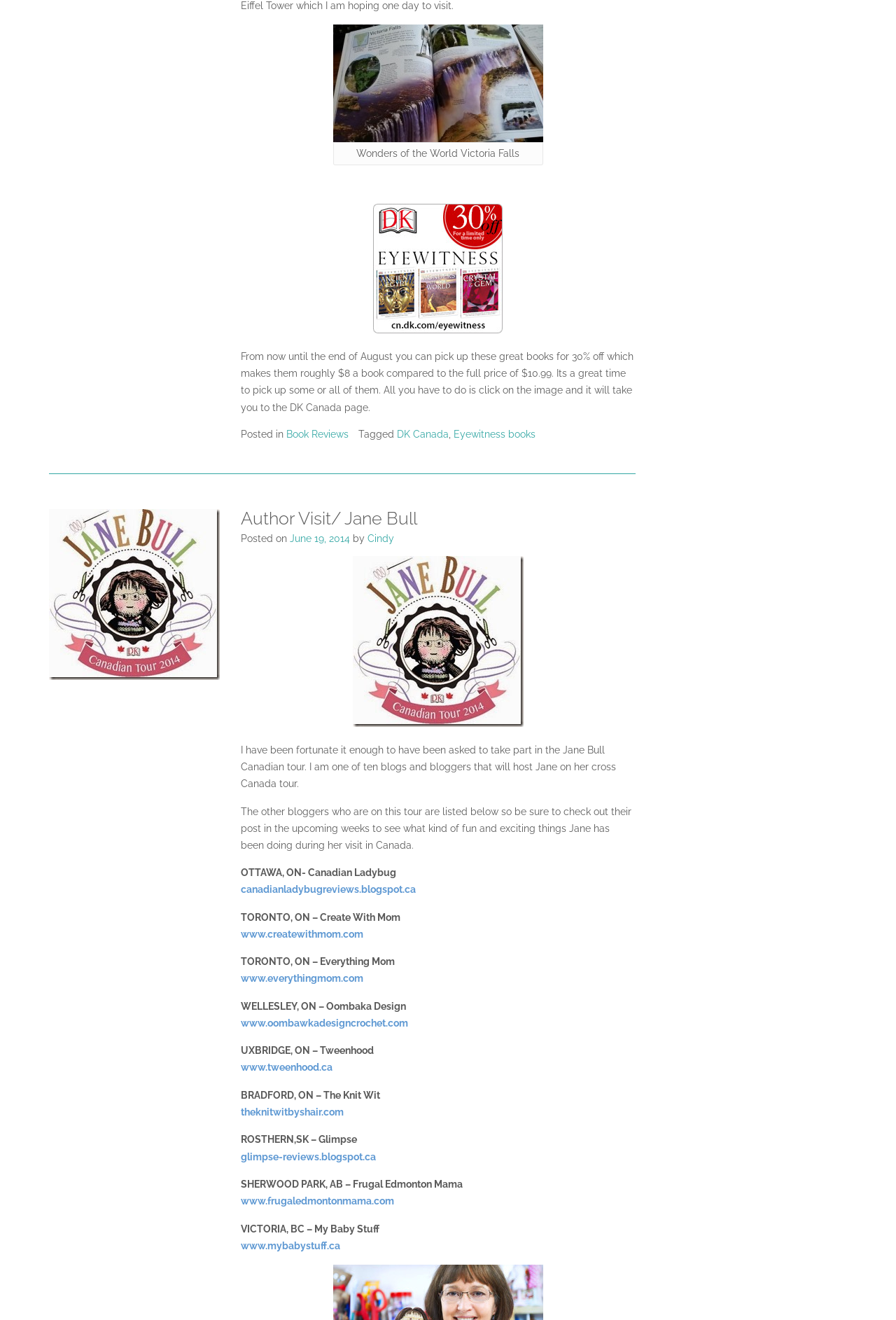Find the bounding box coordinates for the HTML element described in this sentence: "Autoriser tous les cookies". Provide the coordinates as four float numbers between 0 and 1, in the format [left, top, right, bottom].

None